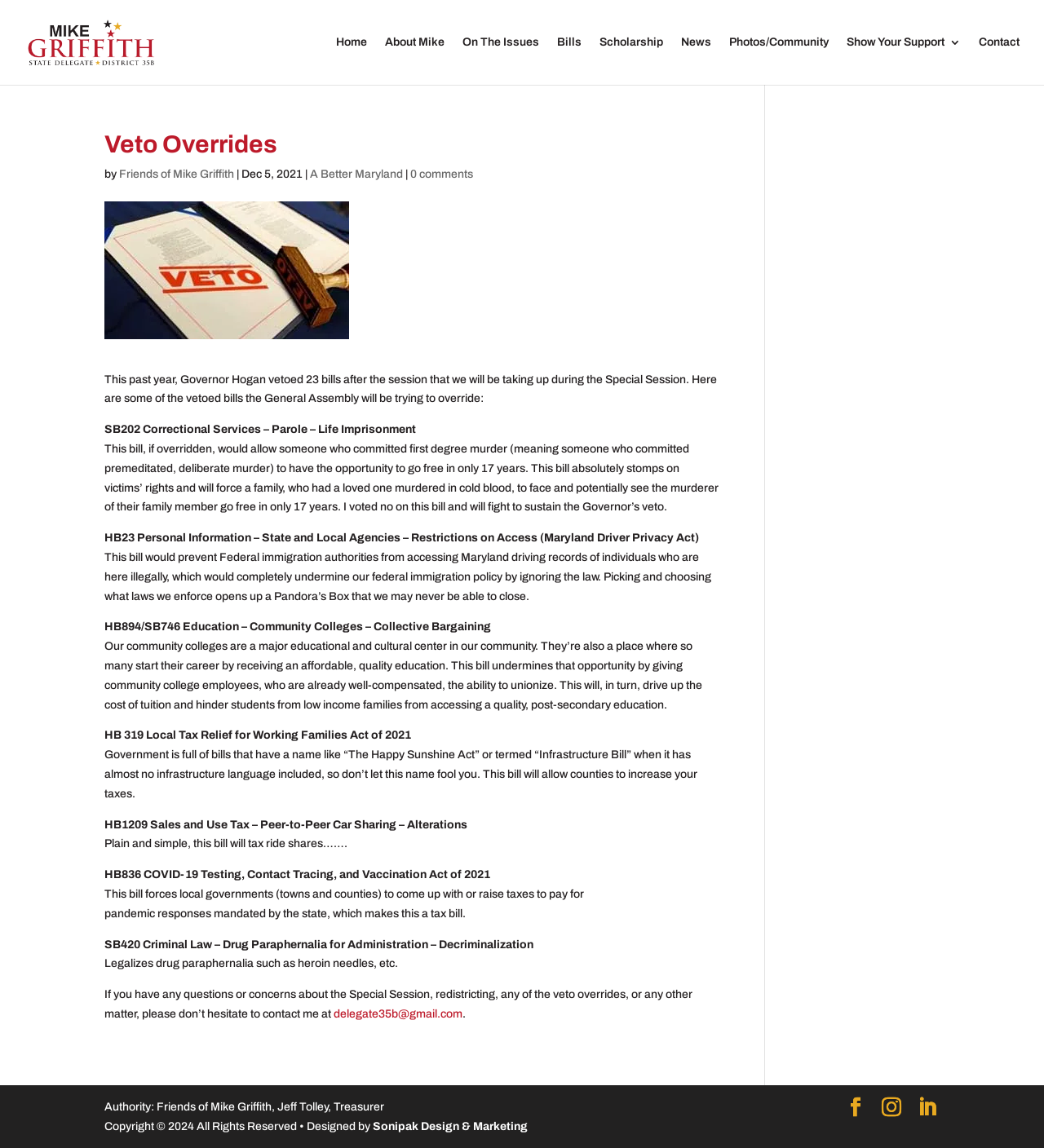Provide a brief response in the form of a single word or phrase:
What is the name of the author of this article?

Mike Griffith